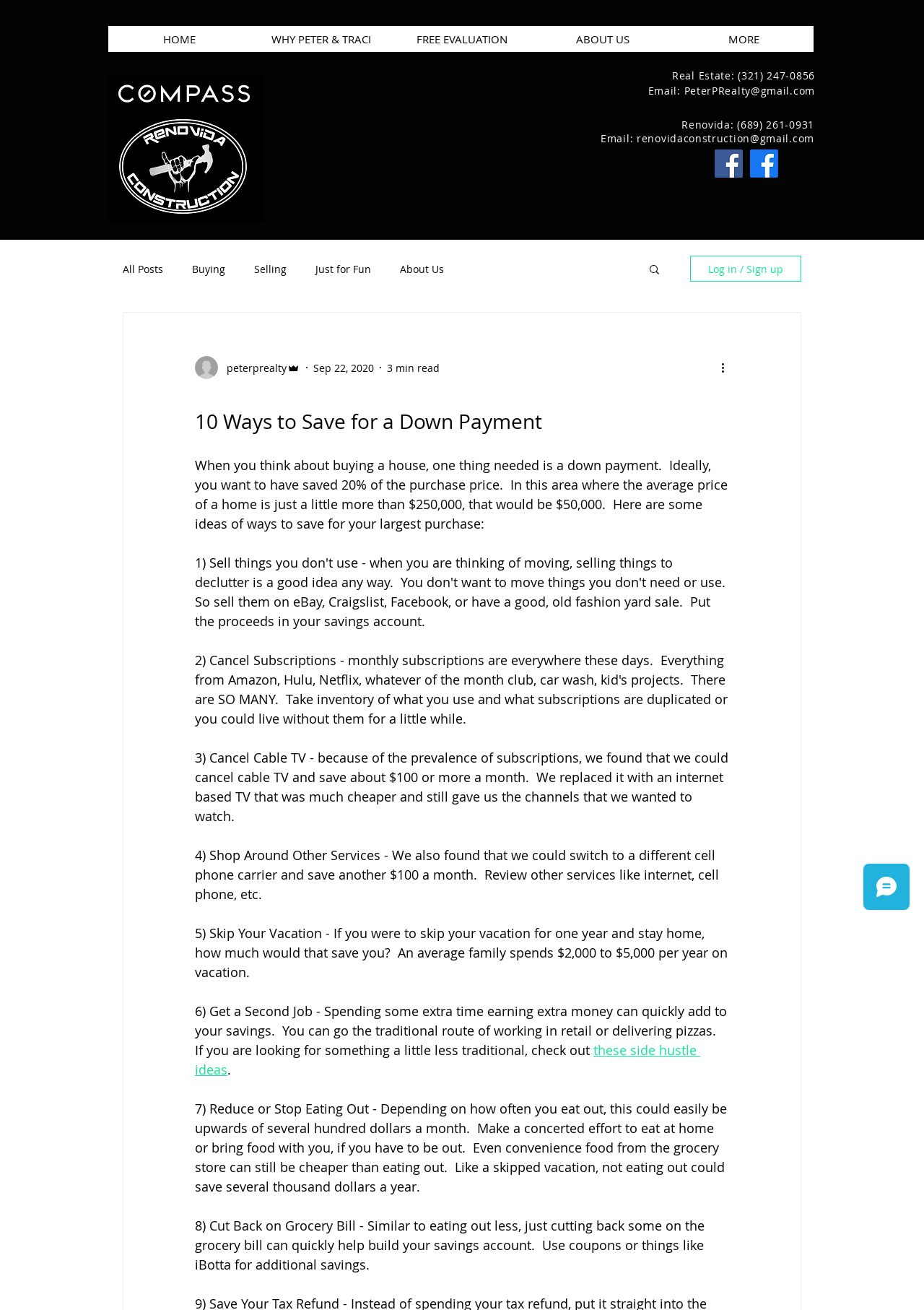Using the information shown in the image, answer the question with as much detail as possible: What is the phone number for Real Estate?

I found the phone number for Real Estate by looking at the StaticText element with the text 'Real Estate: (321) 247-0856' located at the top of the webpage.